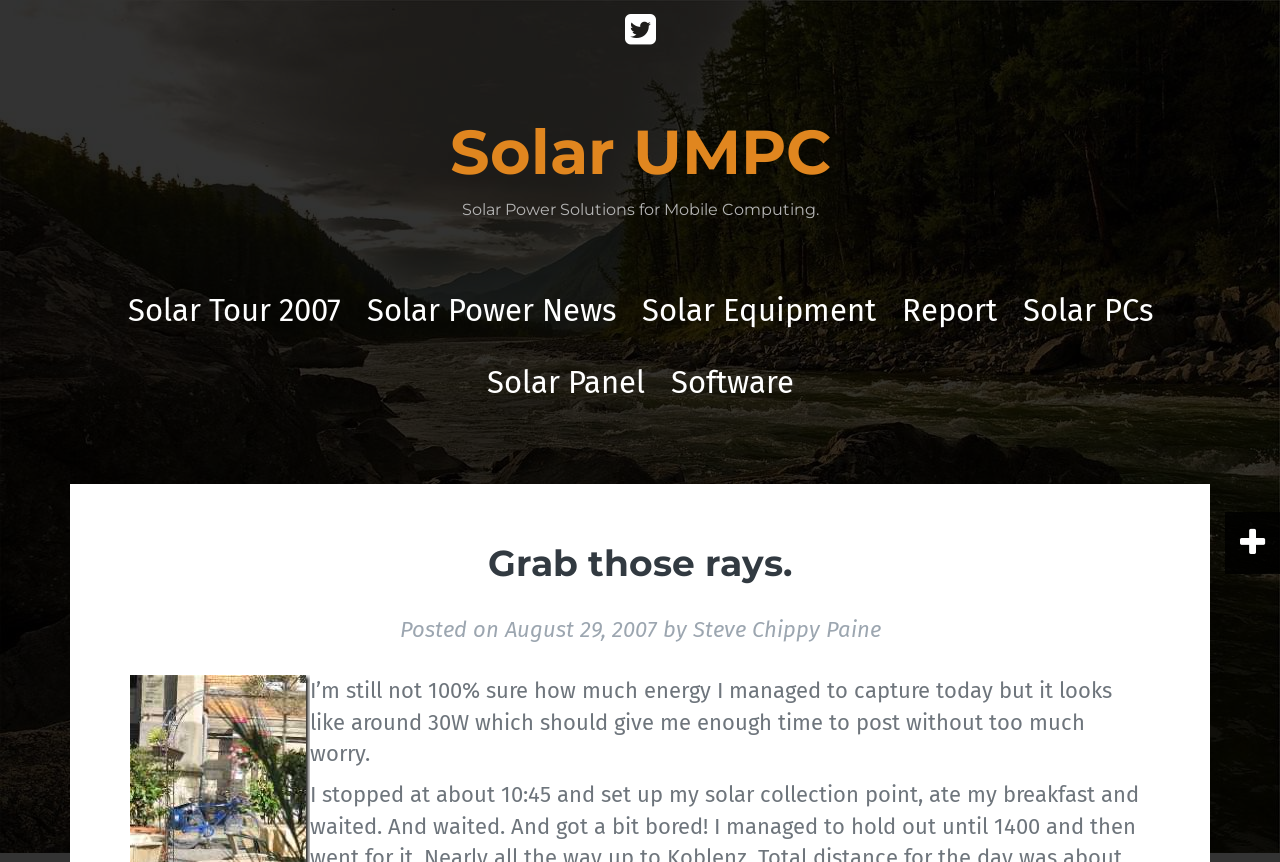Please specify the bounding box coordinates for the clickable region that will help you carry out the instruction: "Visit Twitter".

[0.488, 0.024, 0.512, 0.056]